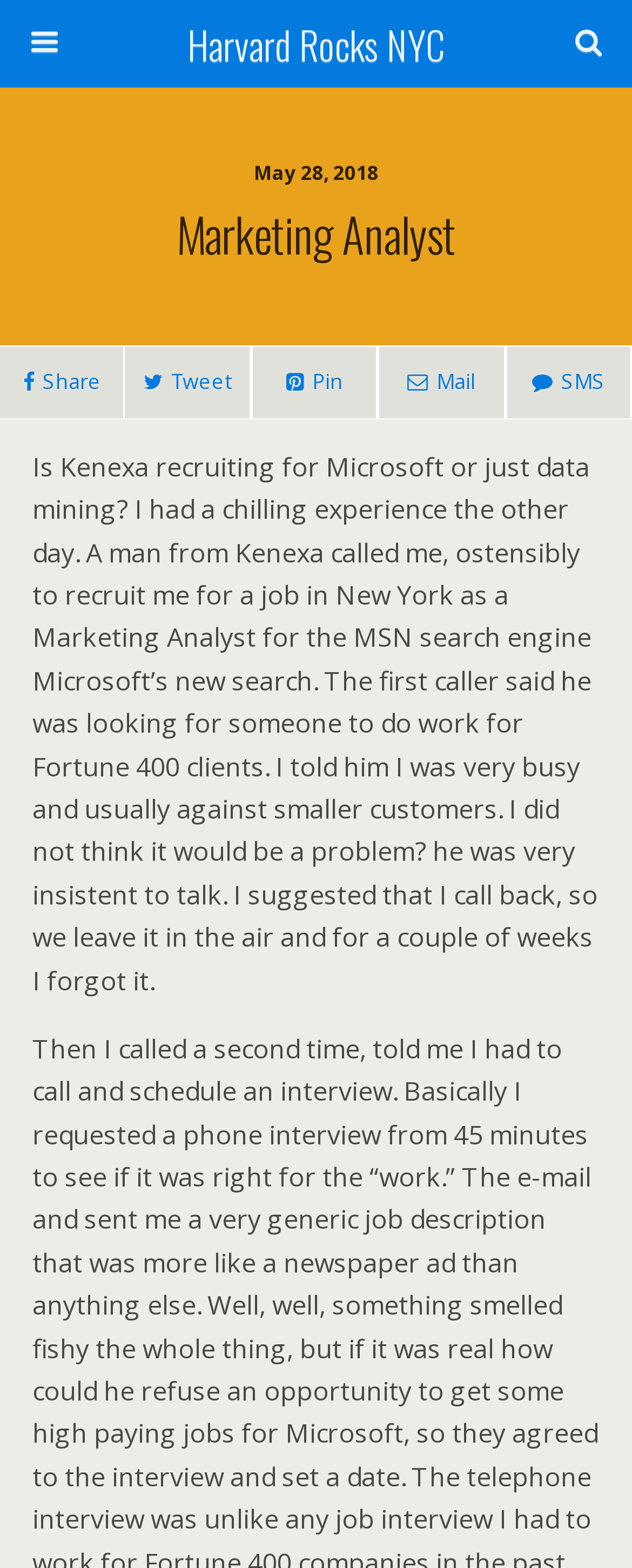What is the purpose of the textbox element?
Please provide an in-depth and detailed response to the question.

I found a textbox element with a bounding box of [0.051, 0.061, 0.754, 0.089] and a placeholder text 'Search this website…', which suggests that it is used for searching the website.